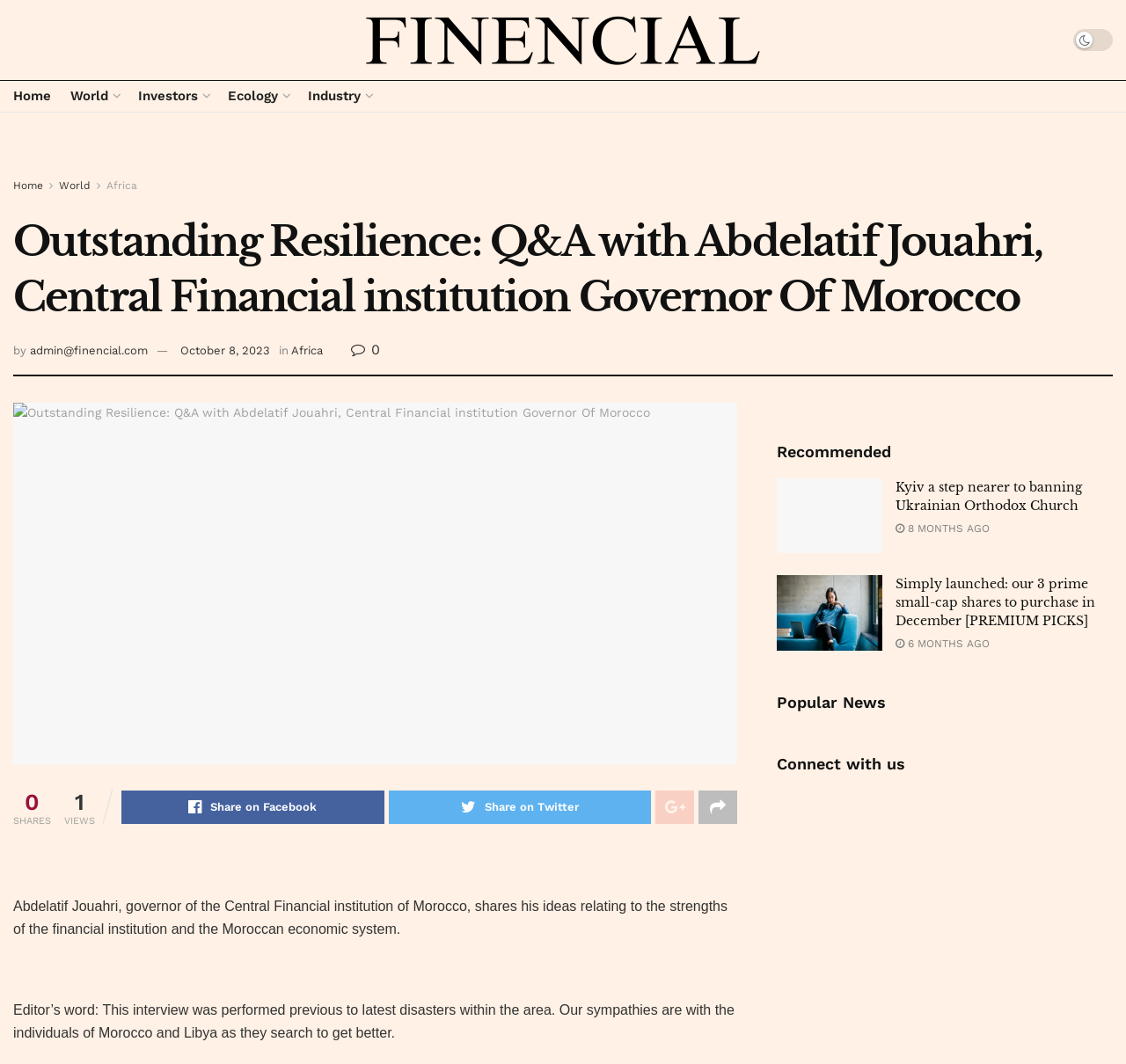Provide a thorough and detailed response to the question by examining the image: 
What is the name of the website?

The name of the website can be found in the top-left corner of the webpage, where it says 'Finencial' in a logo format, which is also a link.